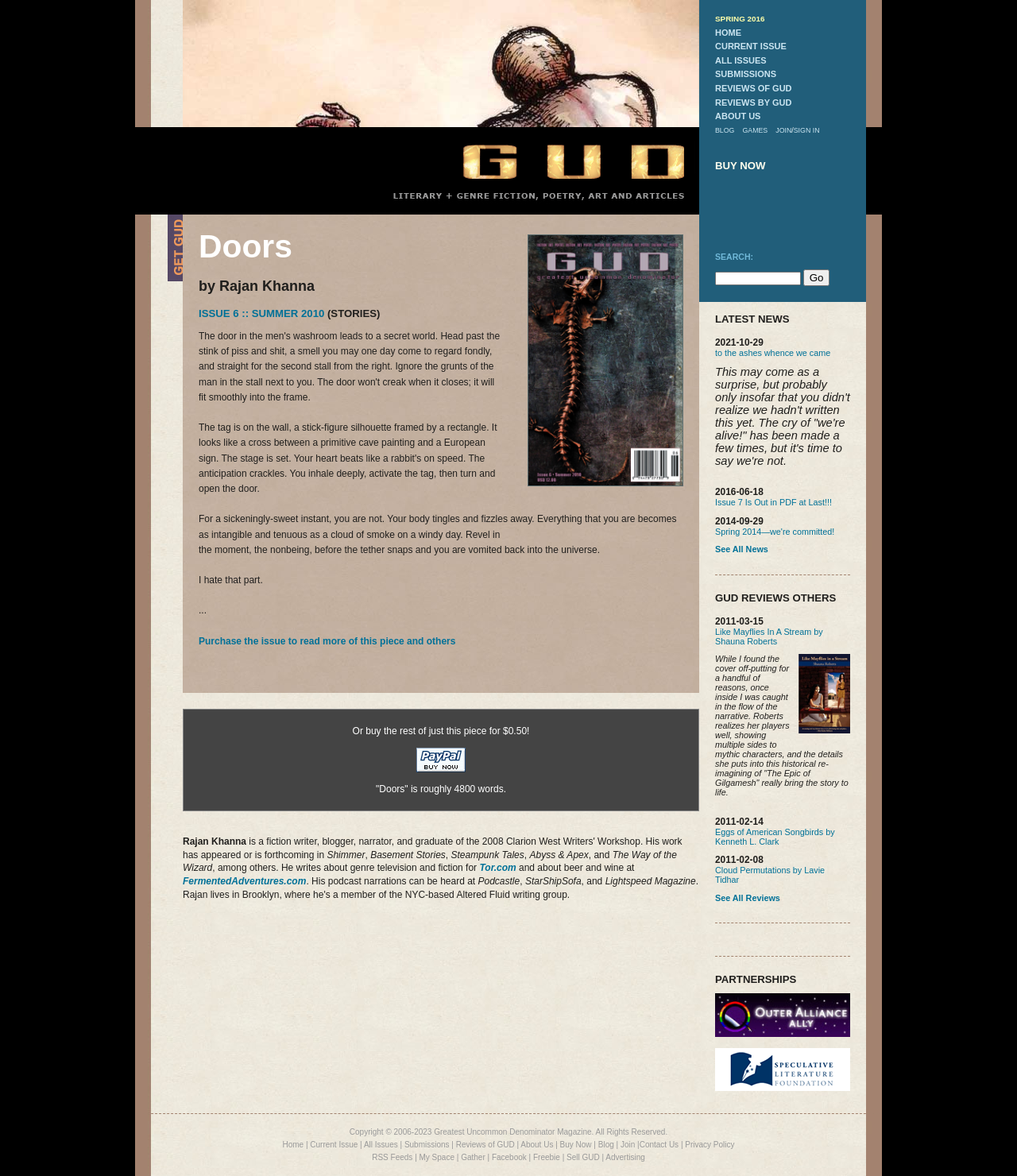Describe every aspect of the webpage comprehensively.

This webpage is the online magazine "Greatest Uncommon Denominator" featuring Issue 6, Summer 2010, with a focus on the story "Doors" by Rajan Khanna. 

At the top of the page, there is a navigation menu with links to "Subscribe to Greatest Uncommon Denominator Magazine!", "GUD Home", "HOME", "CURRENT ISSUE", "ALL ISSUES", "SUBMISSIONS", "REVIEWS OF GUD", "REVIEWS BY GUD", "ABOUT US", "BLOG", "GAMES", and "JOIN". 

Below the navigation menu, there is a section dedicated to the current issue, featuring an image of the cover and headings that read "Doors", "by Rajan Khanna", and "ISSUE 6 :: SUMMER 2010 (STORIES)". 

The main content of the page is a preview of the story "Doors", with several paragraphs of text. There is also a link to purchase the issue to read more of the story and others. 

On the right side of the page, there is a sidebar with various sections, including "SEARCH", "LATEST NEWS", "GUD REVIEWS OTHERS", and "PARTNERSHIPS". The "LATEST NEWS" section features several news articles with dates and links to read more. The "GUD REVIEWS OTHERS" section features book reviews with images of the book covers and a brief summary of each review. 

At the bottom of the page, there are links to "SIGN IN" and "BUY NOW", as well as a separator line and a section with links to "Outer Alliance" and other partnerships.